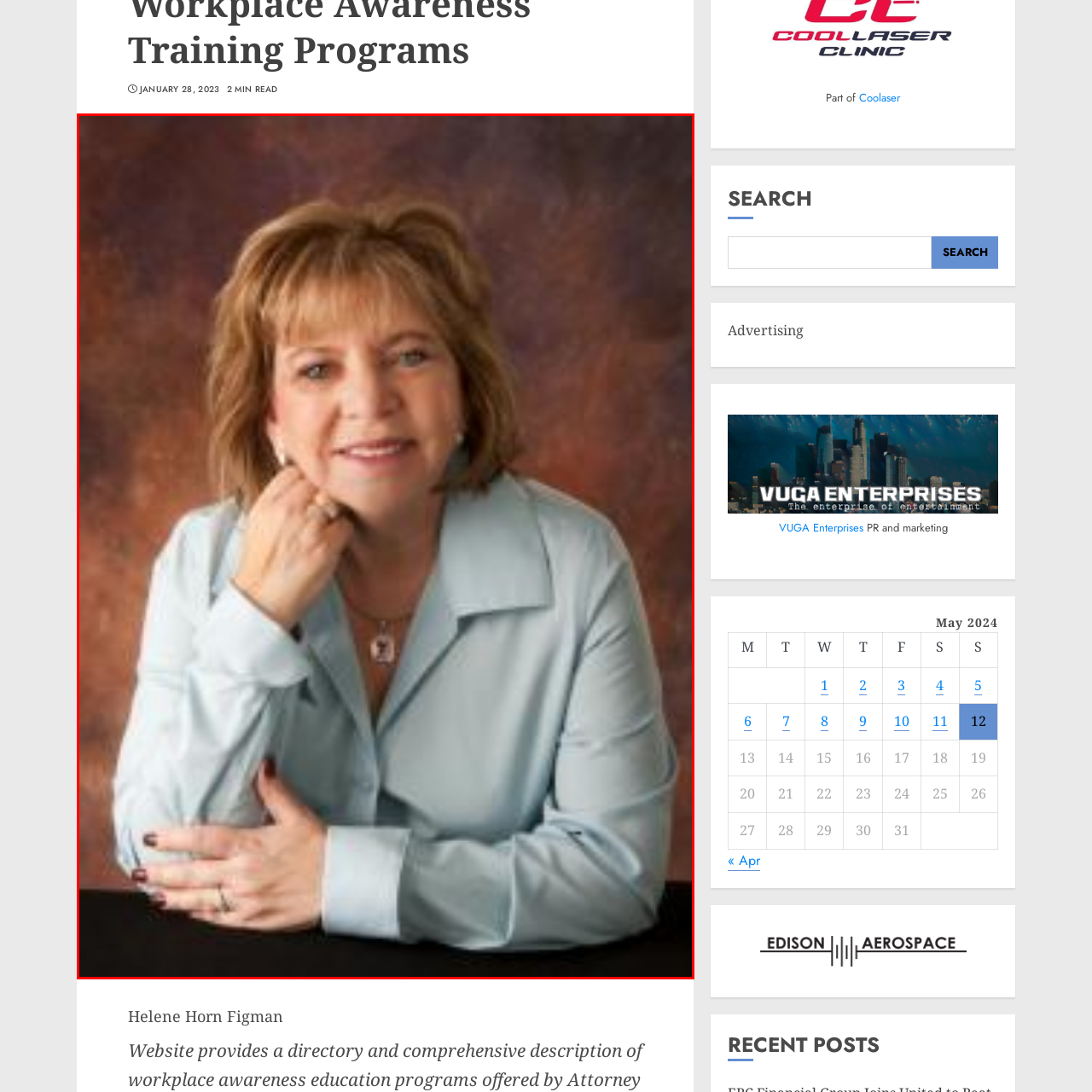Give a detailed caption for the image that is encased within the red bounding box.

The image features a woman with a warm smile, dressed in a light blue blouse, sitting with her chin resting on her hand in a thoughtful pose. Her hair is styled in soft waves, framing her face gently. She exudes a sense of confidence and approachability, creating an inviting atmosphere. The background is a softly blurred gradient of warm earthy tones, adding a complimentary touch to her attire and enhancing the overall warmth of the photograph. This professional portrait style reflects a polished and sophisticated demeanor, ideal for a profile in a workplace or professional setting.